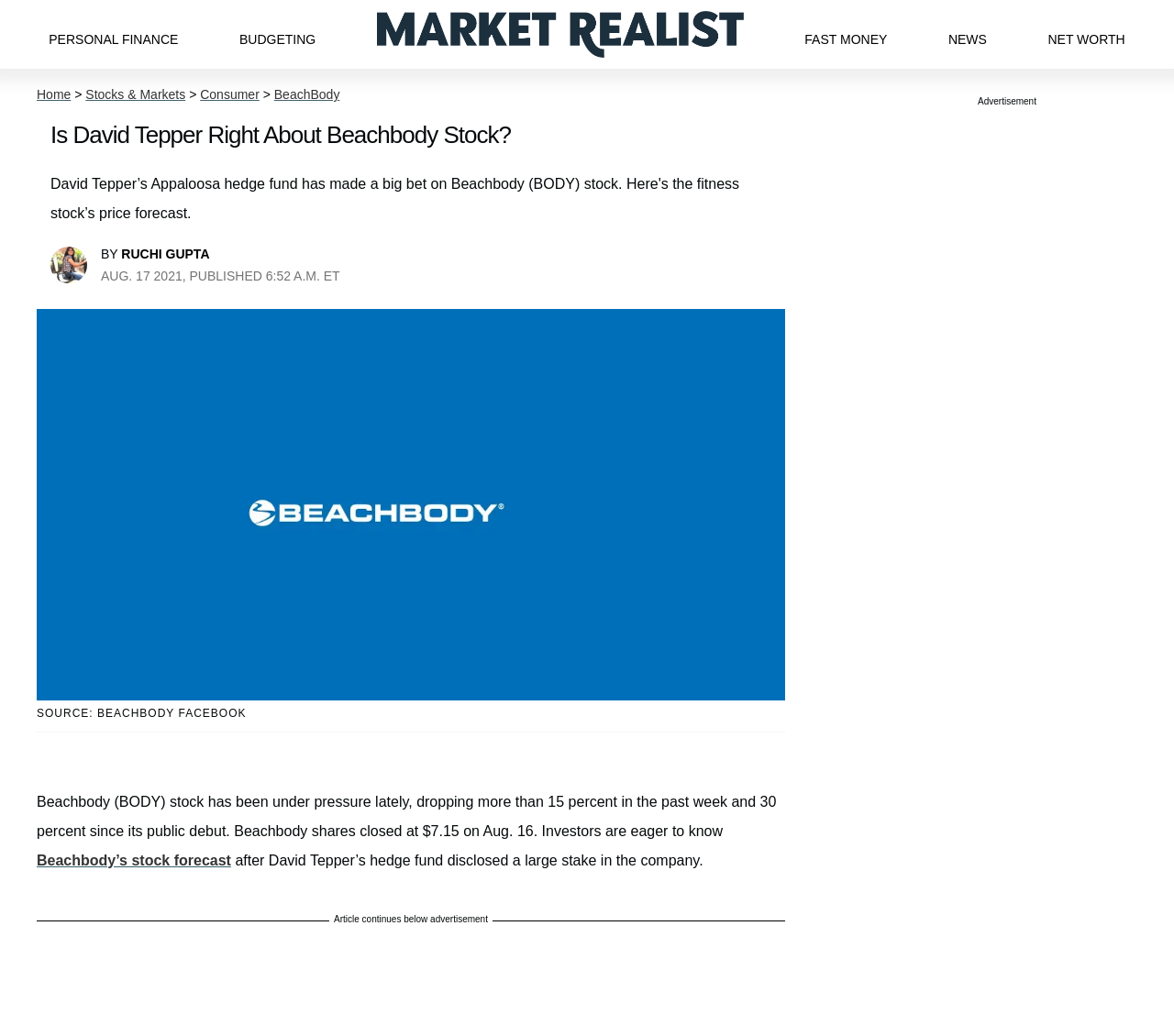Identify the webpage's primary heading and generate its text.

Is David Tepper Right About Beachbody Stock?